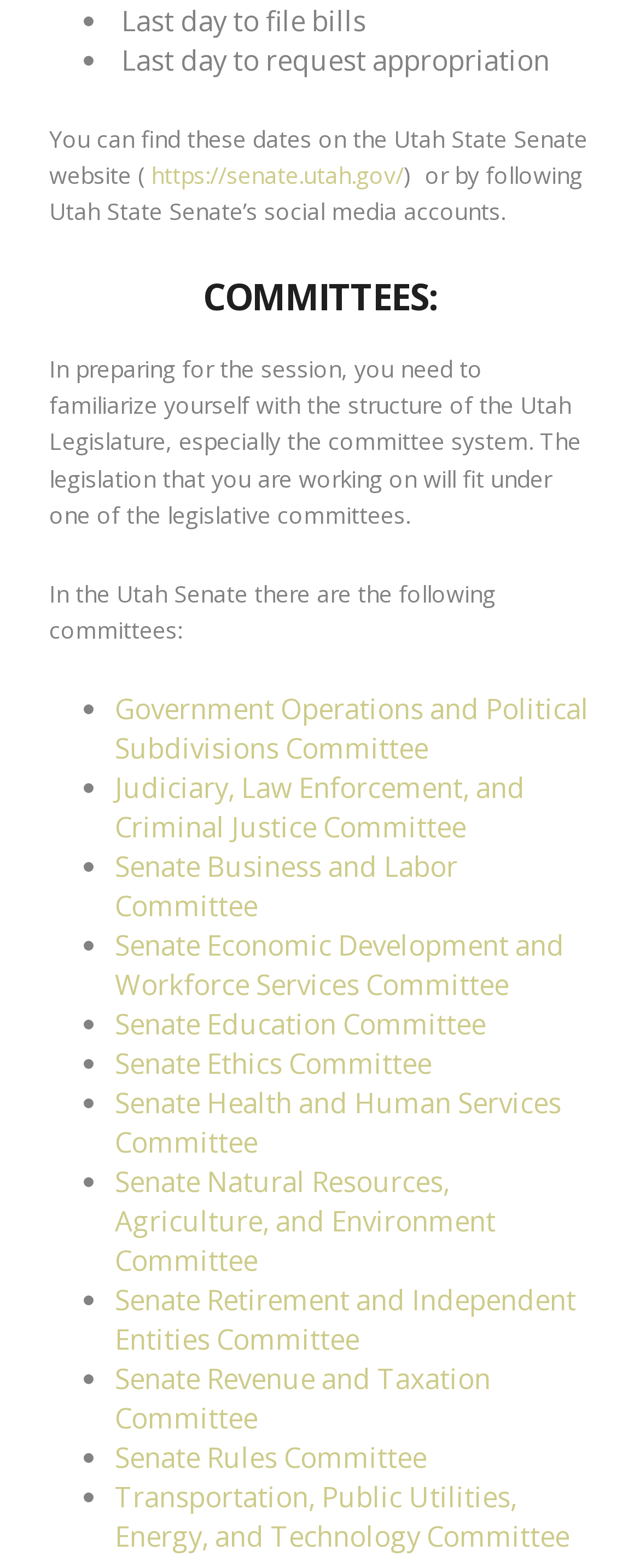How many committees are listed on the webpage? Look at the image and give a one-word or short phrase answer.

15